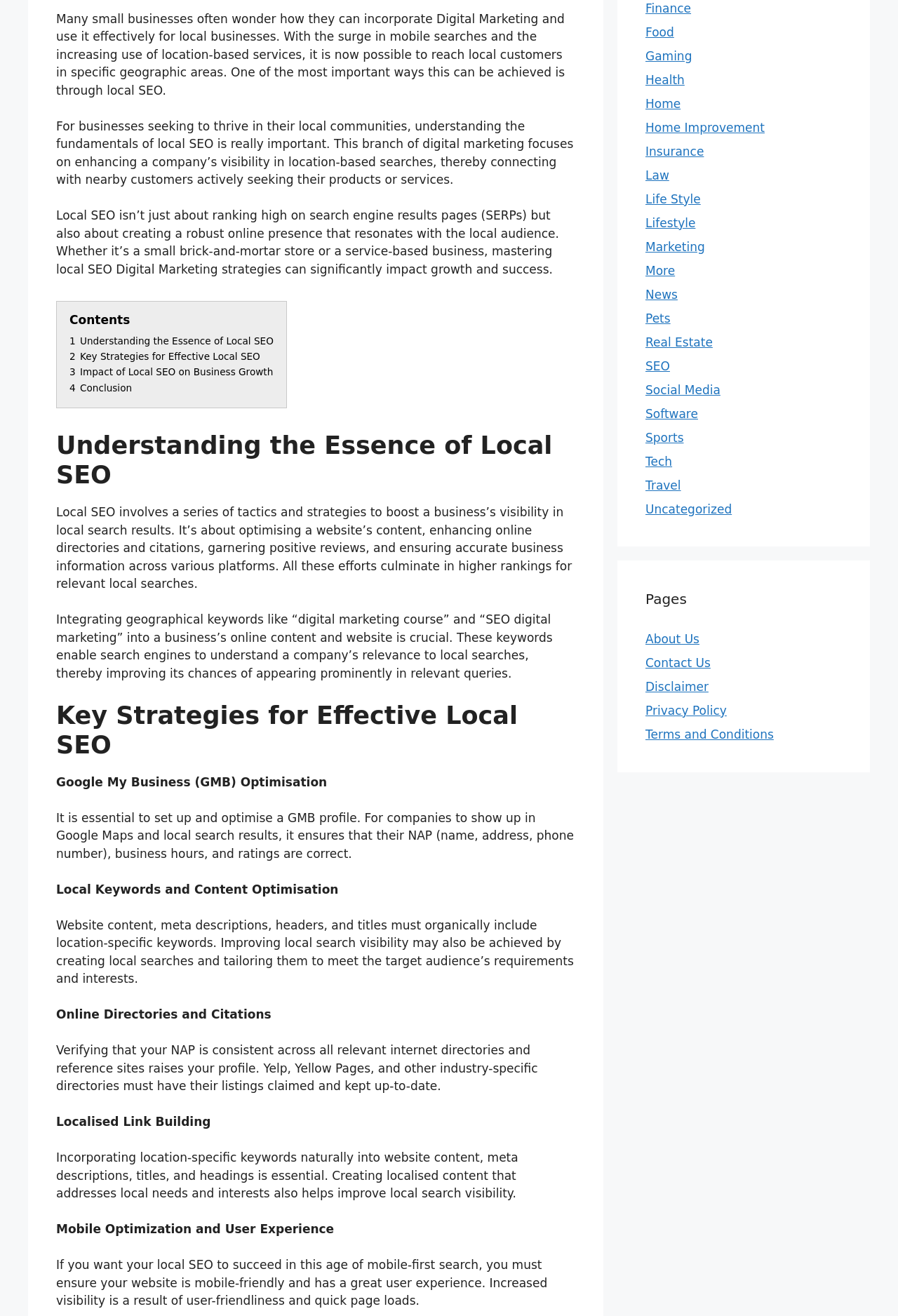Using the provided element description "Finance", determine the bounding box coordinates of the UI element.

[0.719, 0.001, 0.77, 0.011]